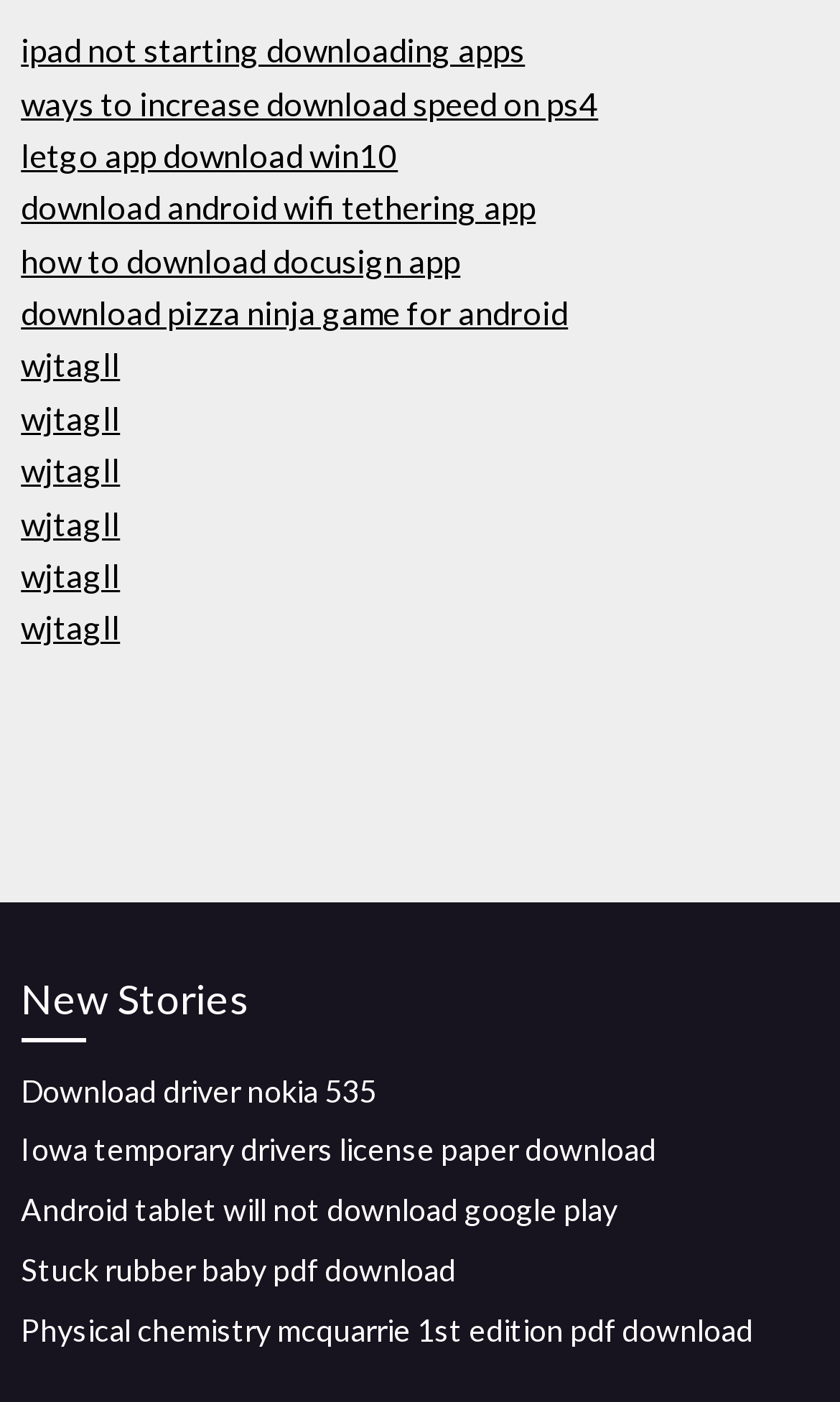What is the topic of the link with the text 'Download driver nokia 535'?
Could you answer the question in a detailed manner, providing as much information as possible?

The link with the text 'Download driver nokia 535' suggests that the topic of this link is related to downloading drivers for the Nokia 535 device.